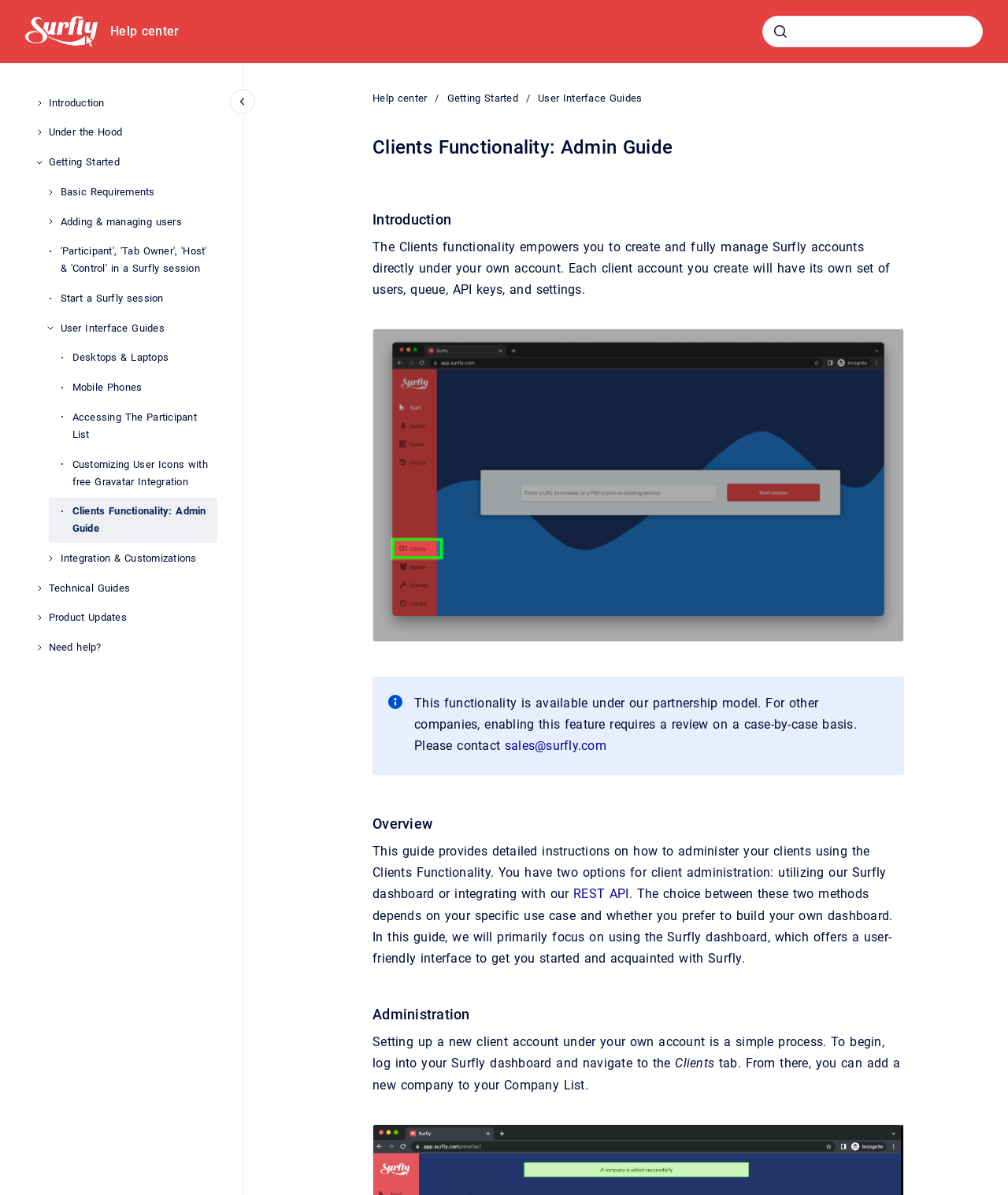Indicate the bounding box coordinates of the element that must be clicked to execute the instruction: "view introduction". The coordinates should be given as four float numbers between 0 and 1, i.e., [left, top, right, bottom].

[0.048, 0.074, 0.216, 0.098]